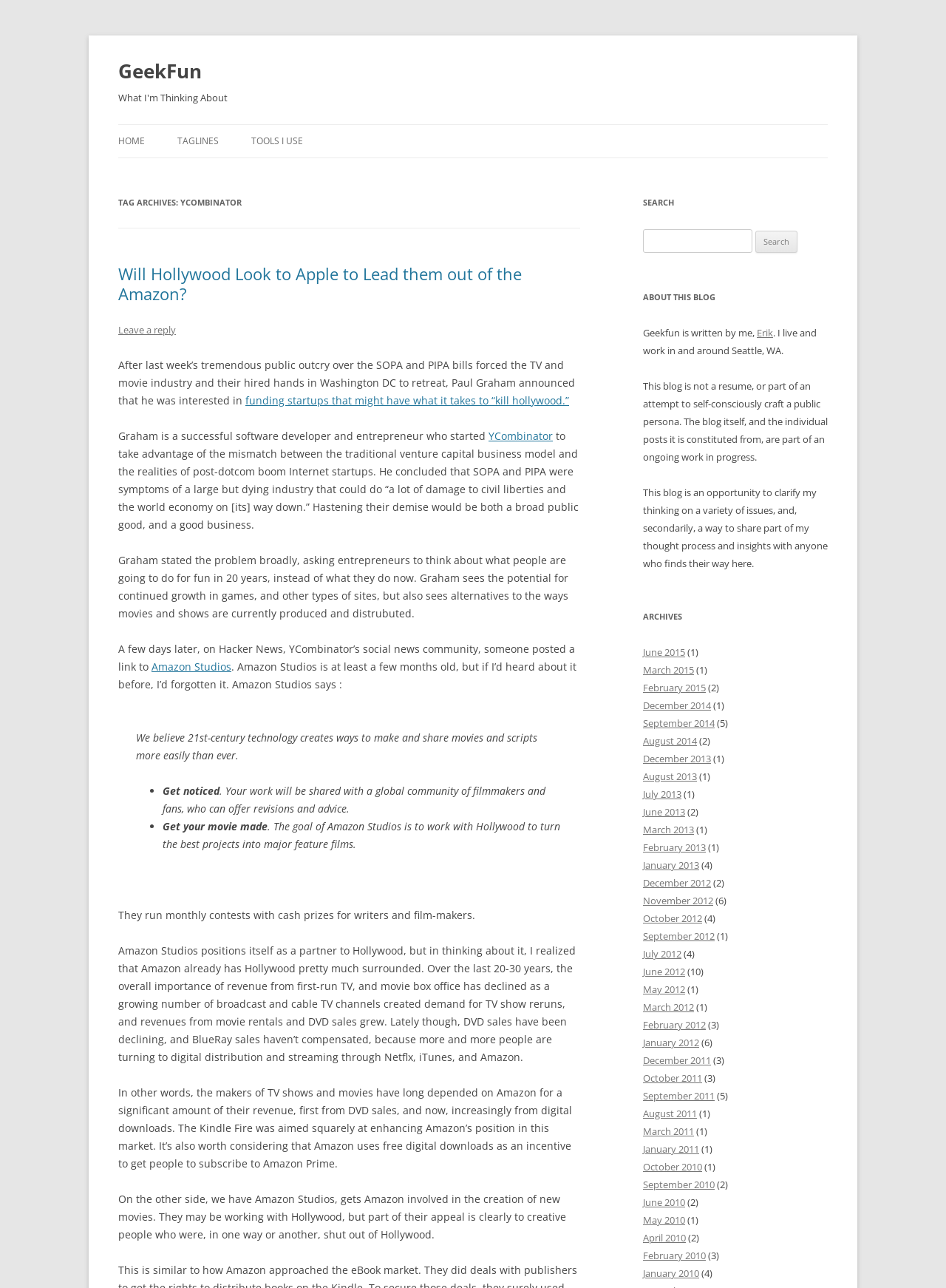Answer this question in one word or a short phrase: What is the purpose of Amazon Studios?

To create new movies